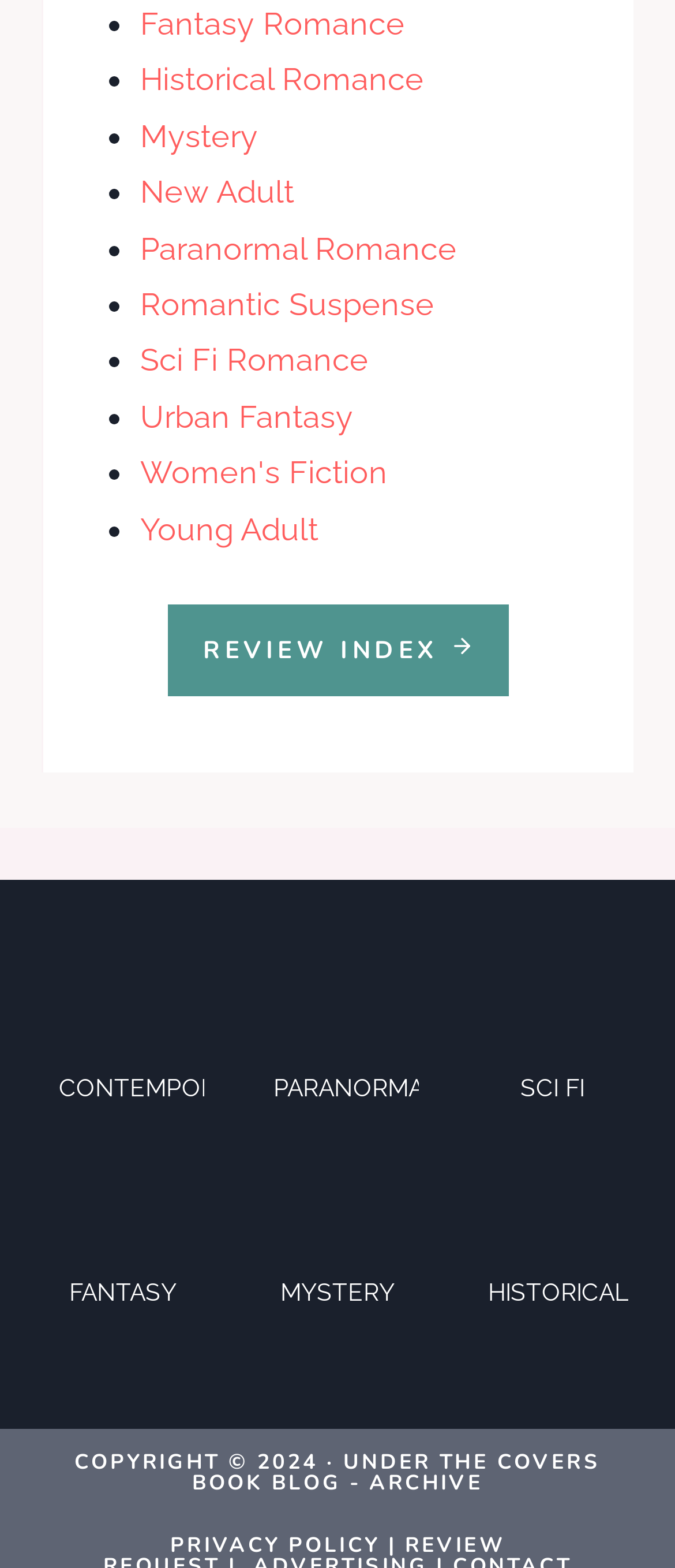Please identify the bounding box coordinates of the region to click in order to complete the task: "Click on Young Adult". The coordinates must be four float numbers between 0 and 1, specified as [left, top, right, bottom].

[0.208, 0.325, 0.472, 0.349]